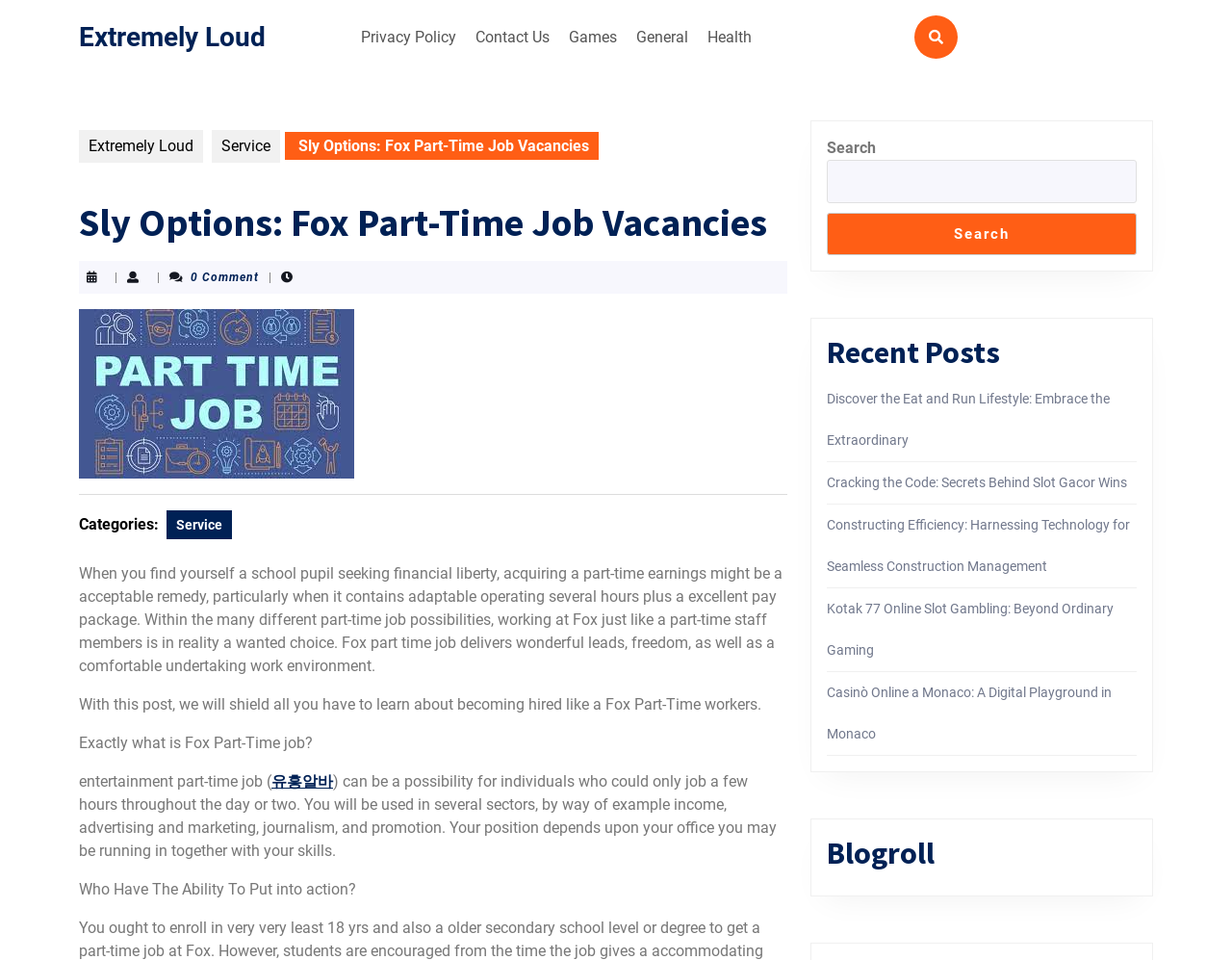Please respond in a single word or phrase: 
What type of job is being discussed?

entertainment part-time job